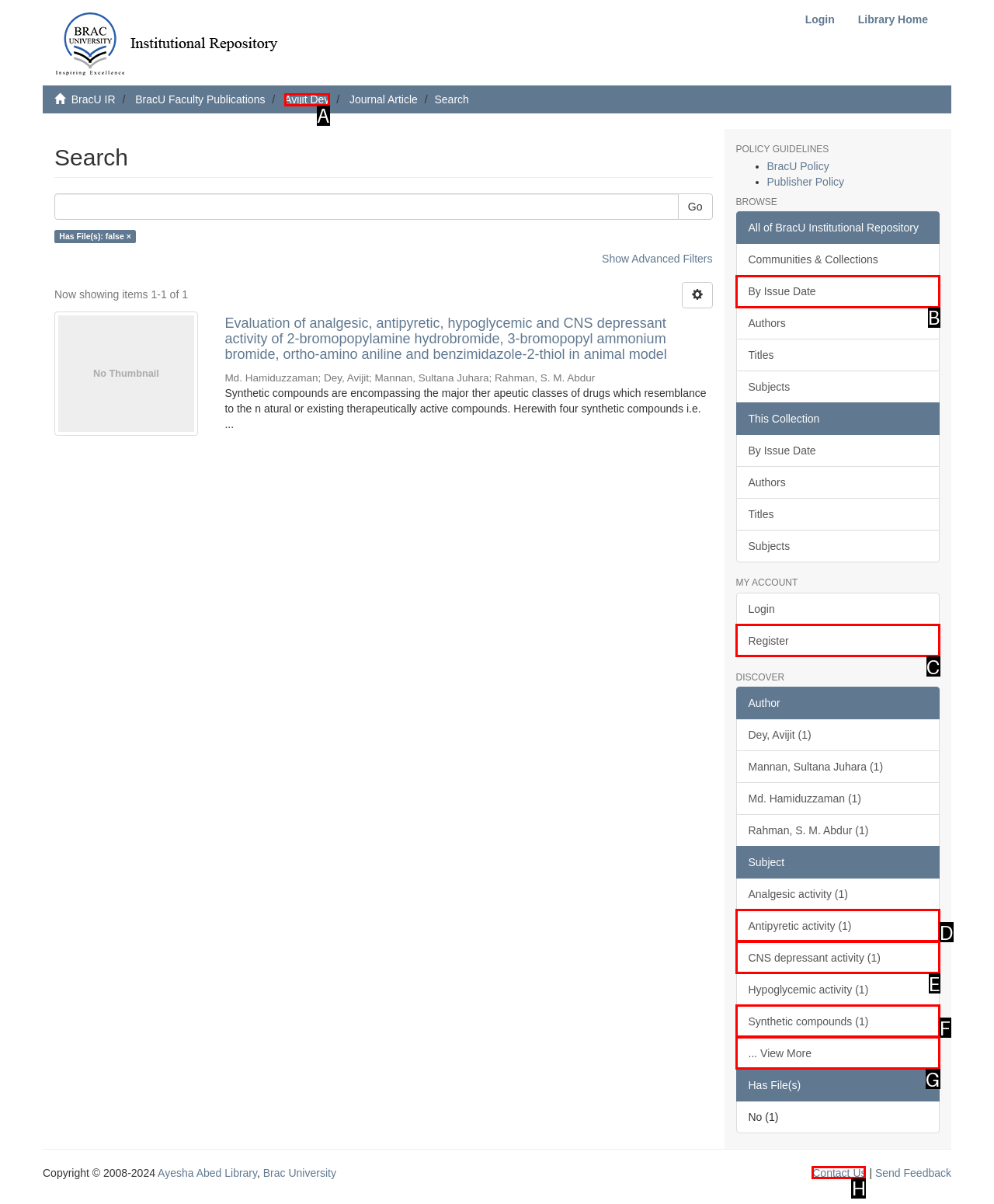To execute the task: Contact Us, which one of the highlighted HTML elements should be clicked? Answer with the option's letter from the choices provided.

H